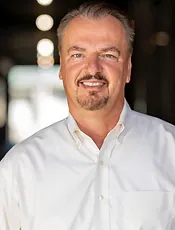Analyze the image and describe all the key elements you observe.

The image features a professional portrait of a confident individual, smiling warmly. He is dressed in a crisp white shirt, set against a softly blurred background that suggests a well-lit environment, possibly an indoor space. This person is one of the esteemed speakers at the event, where he serves as an influential figure in the dairy industry. His title is "Professor & Air Quality Specialist" at the University of California, Davis, indicating his expertise and role in addressing critical environmental issues related to agriculture and dairy practices. The event, organized under the aegis of prominent dairy organizations, underscores the importance of sustainable practices in the dairy sector.